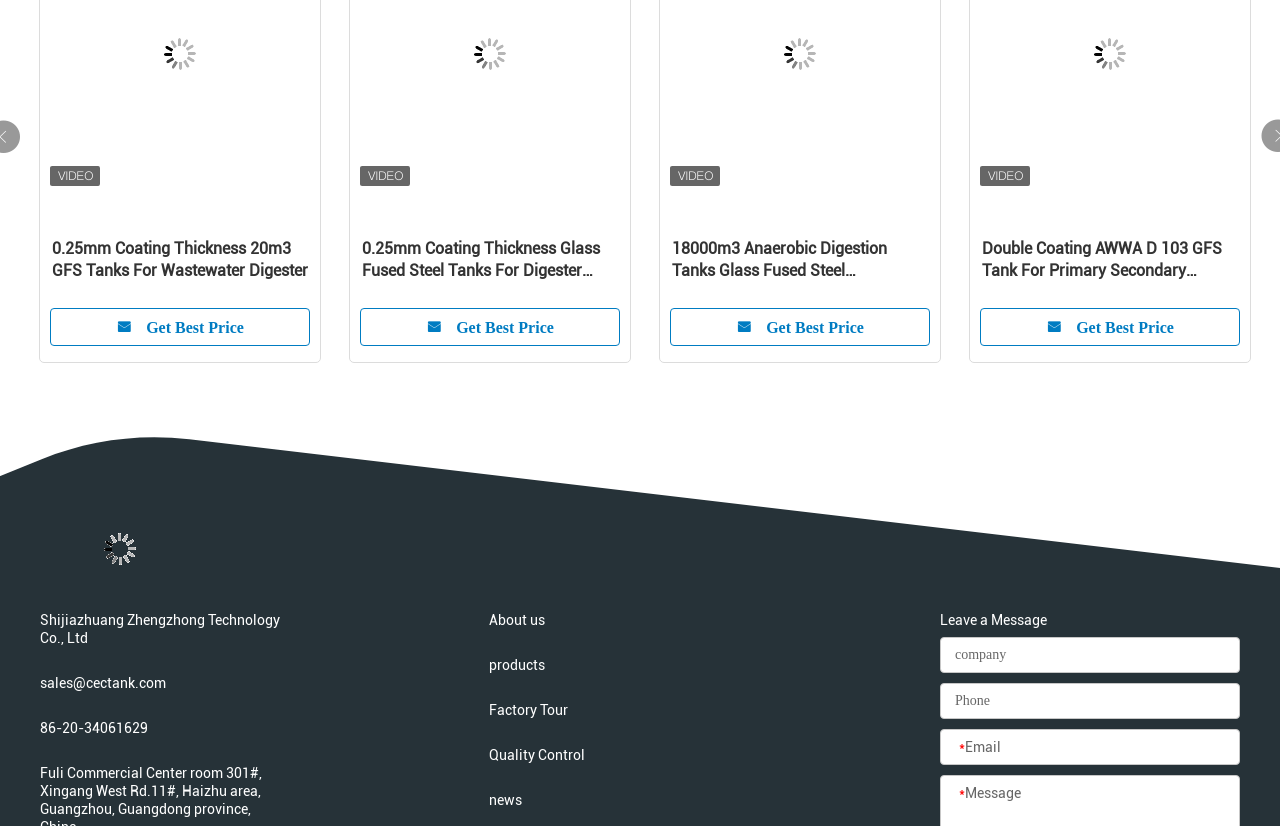Indicate the bounding box coordinates of the element that needs to be clicked to satisfy the following instruction: "Get Best Price for 20000m3 GFS Tanks For Waste Water Treatment". The coordinates should be four float numbers between 0 and 1, i.e., [left, top, right, bottom].

[0.075, 0.373, 0.278, 0.419]